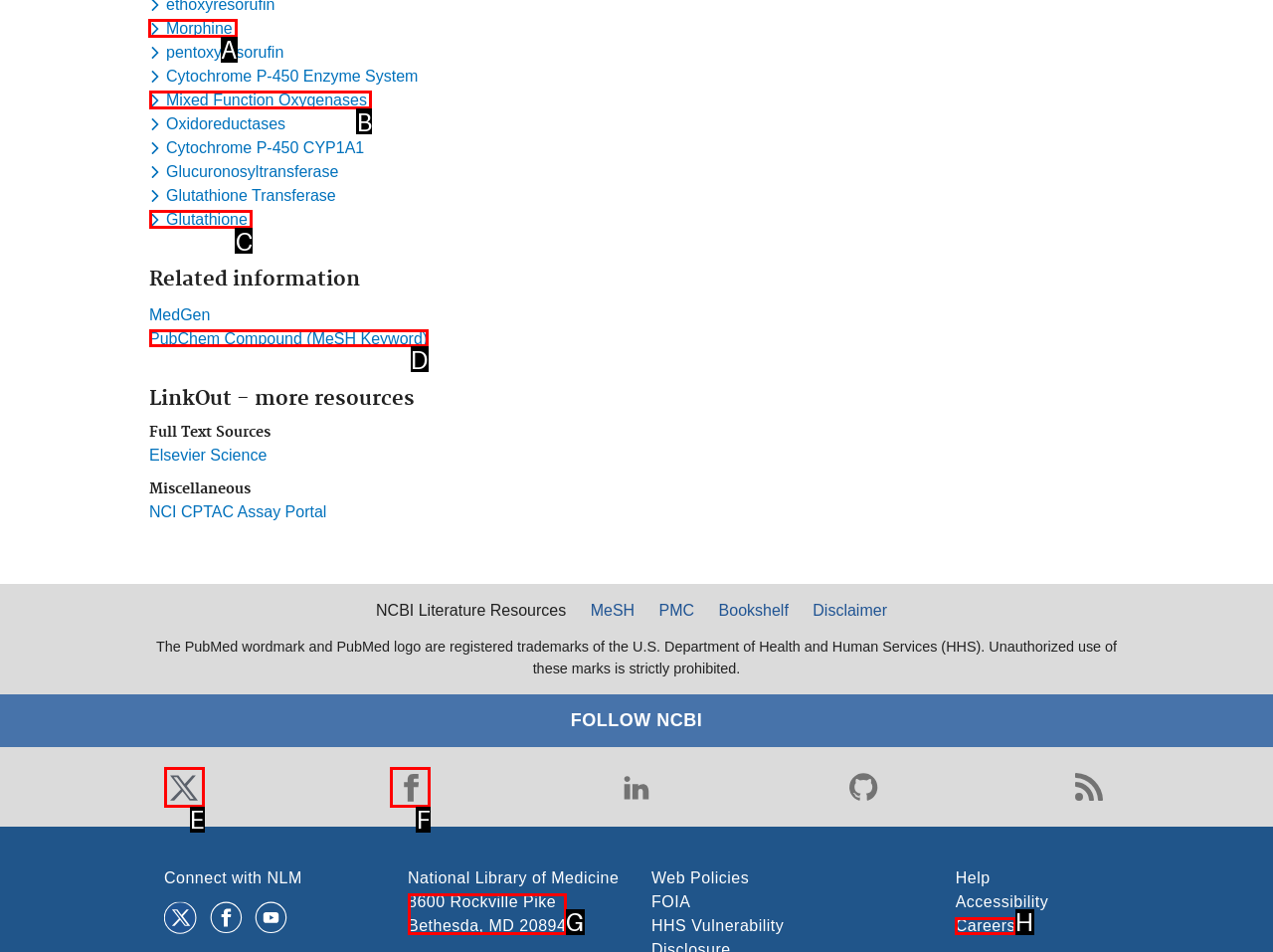Determine which HTML element to click on in order to complete the action: Click on corner components.
Reply with the letter of the selected option.

None